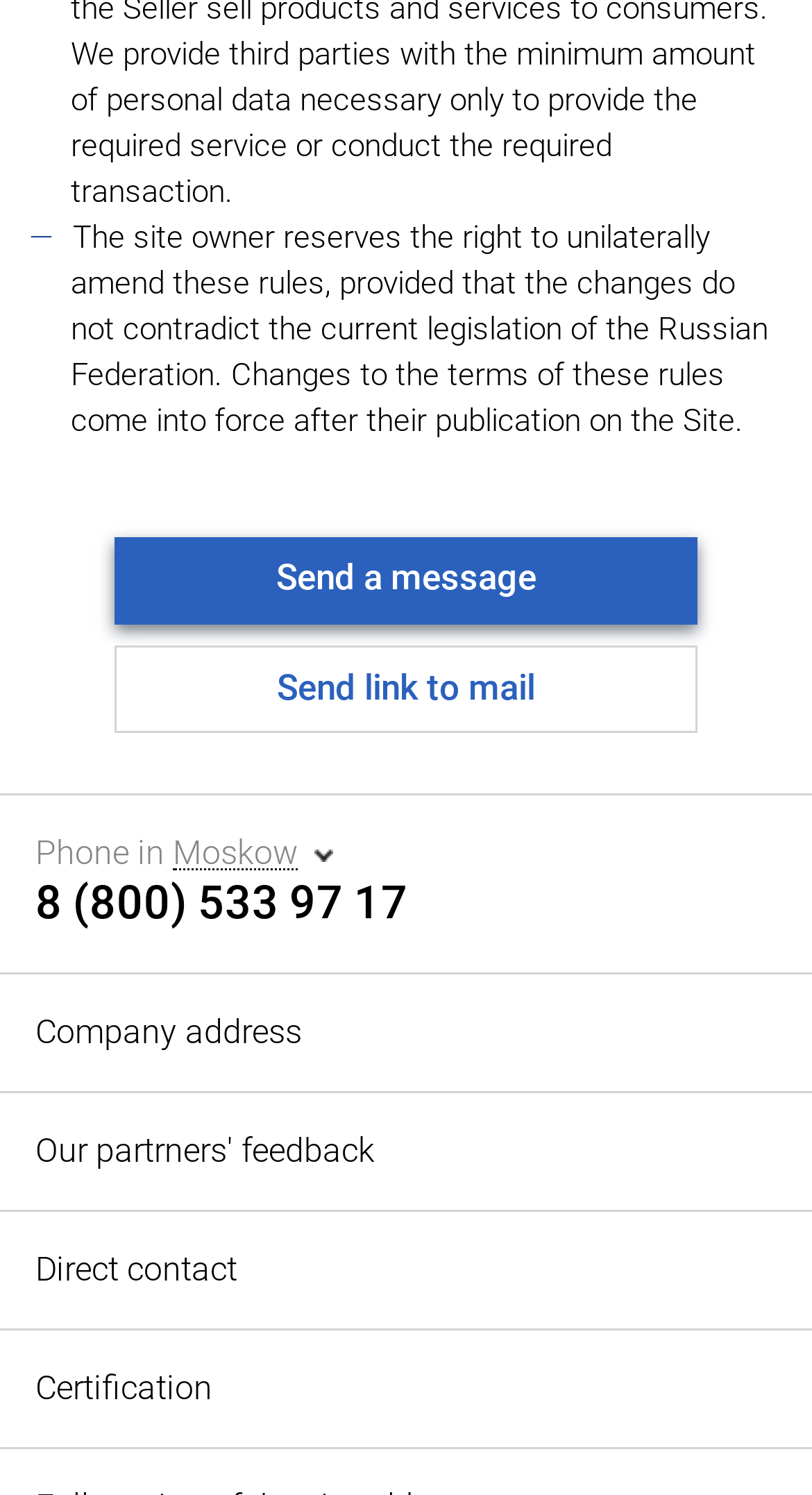Identify the bounding box for the UI element that is described as follows: "Company address".

[0.0, 0.65, 1.0, 0.73]